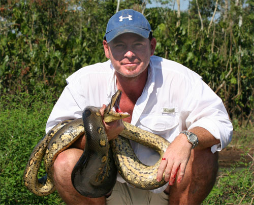Where does Shawn Heflick lead eco-tours?
Look at the image and provide a short answer using one word or a phrase.

The Amazon rainforest